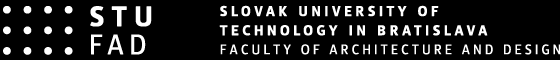What is the color of the background?
Based on the image content, provide your answer in one word or a short phrase.

Black